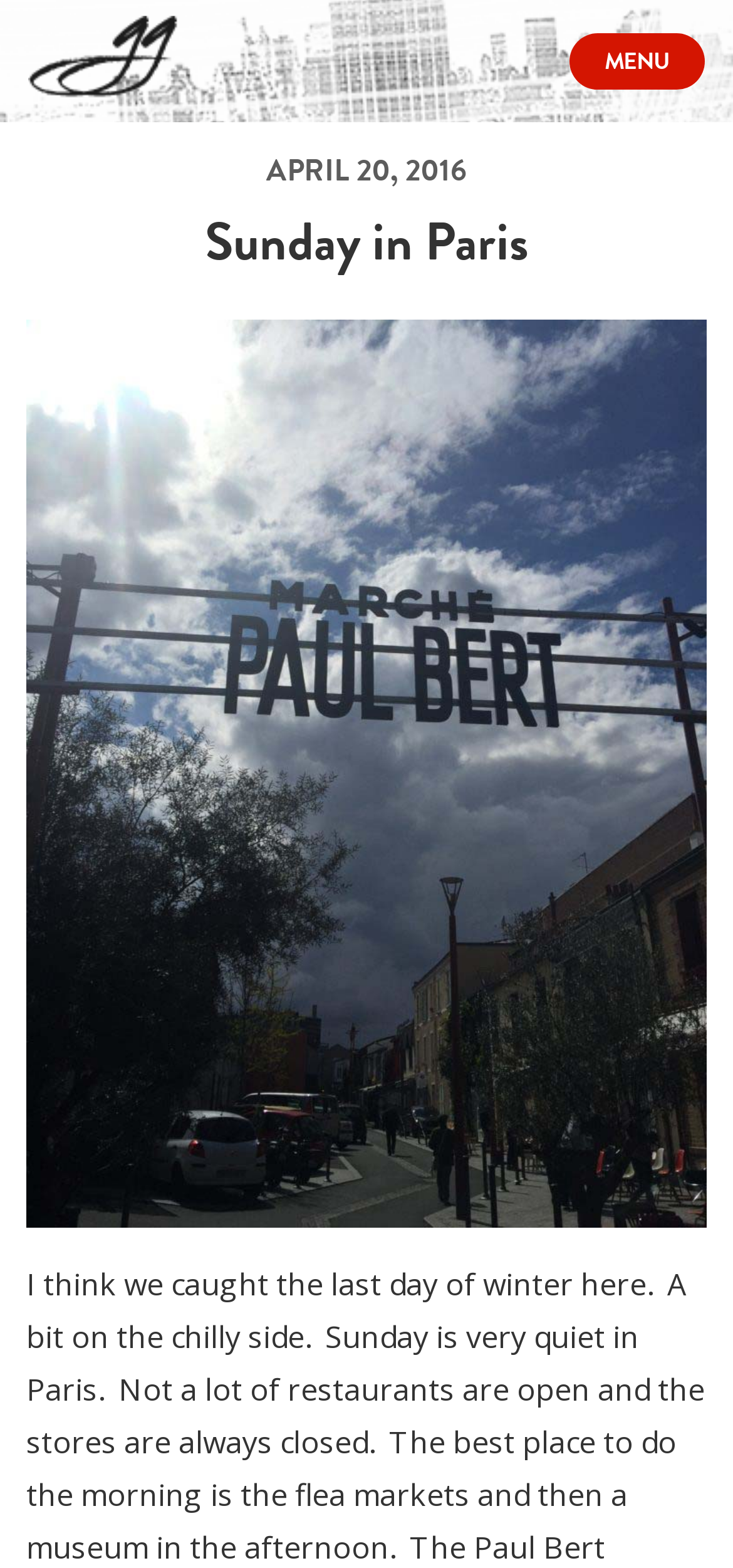Determine the bounding box coordinates for the area that should be clicked to carry out the following instruction: "click the Submit button".

[0.887, 0.528, 0.923, 0.544]